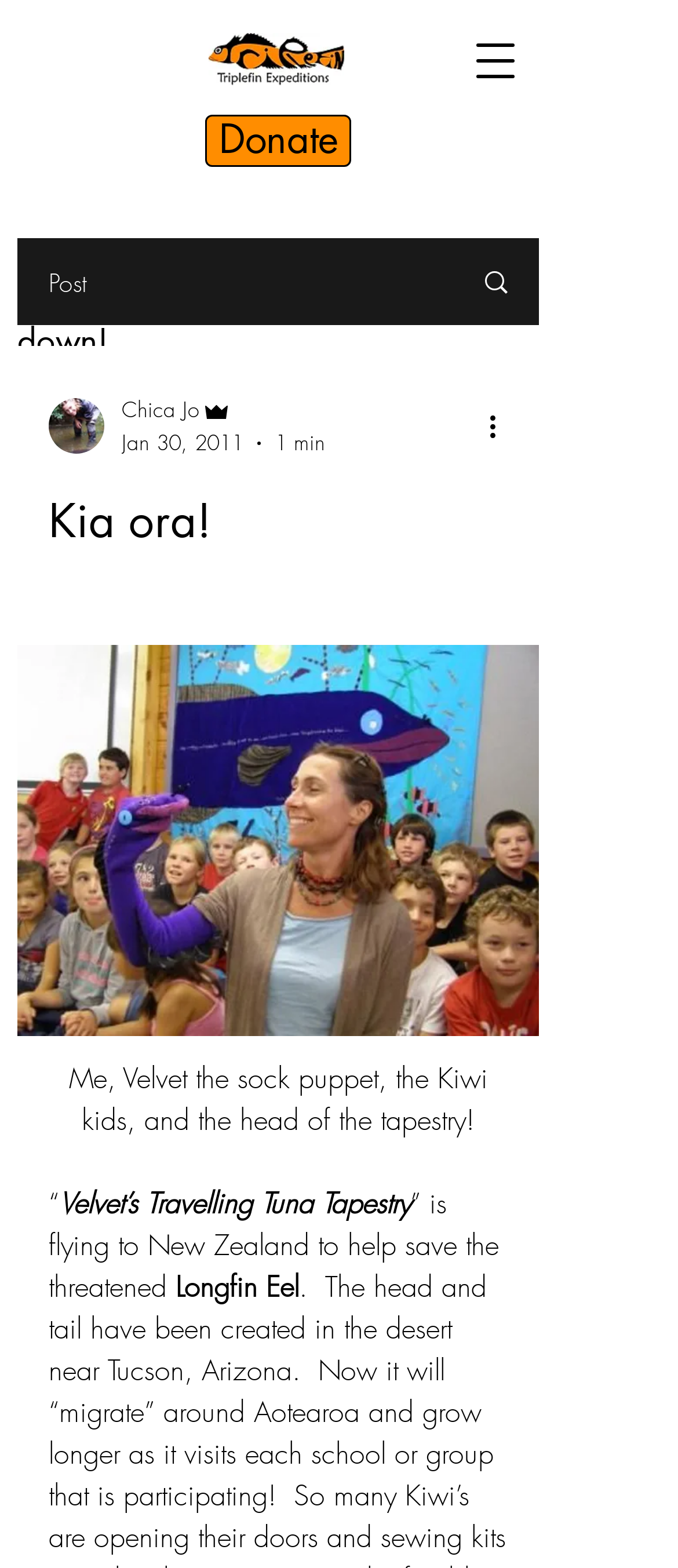Answer the following query concisely with a single word or phrase:
What is the date of the post?

Jan 30, 2011